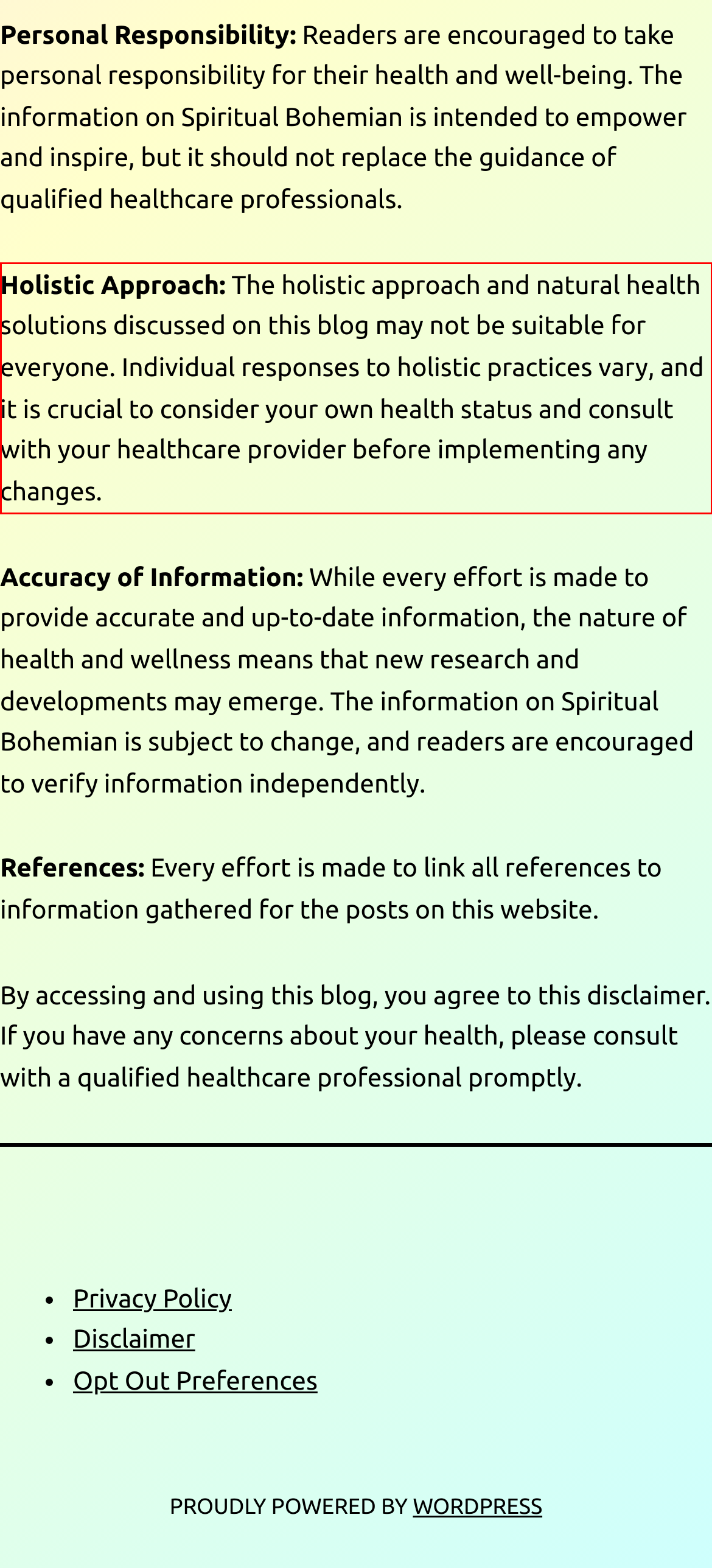Please analyze the screenshot of a webpage and extract the text content within the red bounding box using OCR.

Holistic Approach: The holistic approach and natural health solutions discussed on this blog may not be suitable for everyone. Individual responses to holistic practices vary, and it is crucial to consider your own health status and consult with your healthcare provider before implementing any changes.